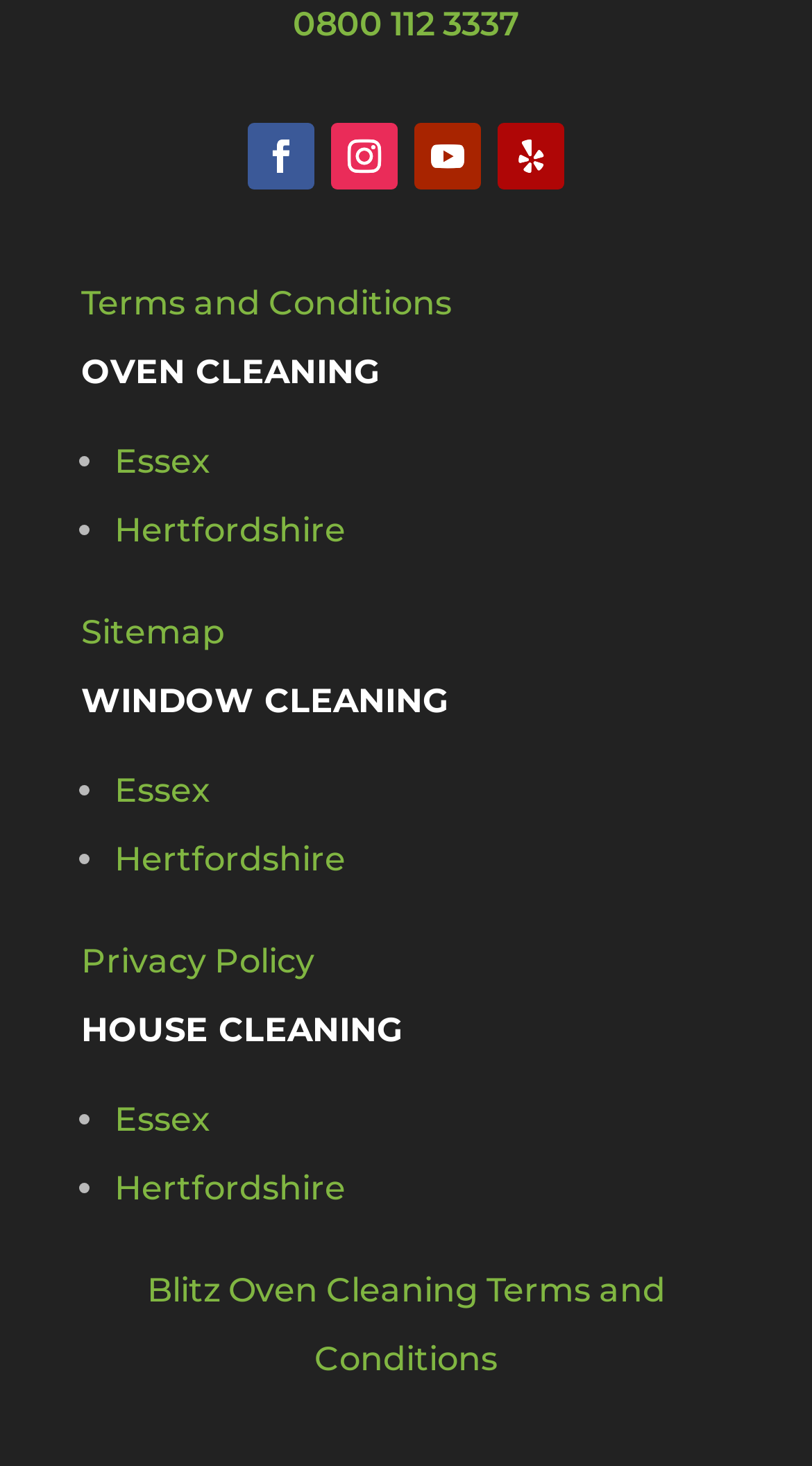Please identify the bounding box coordinates of the area that needs to be clicked to follow this instruction: "Check Sitemap".

[0.1, 0.418, 0.277, 0.445]